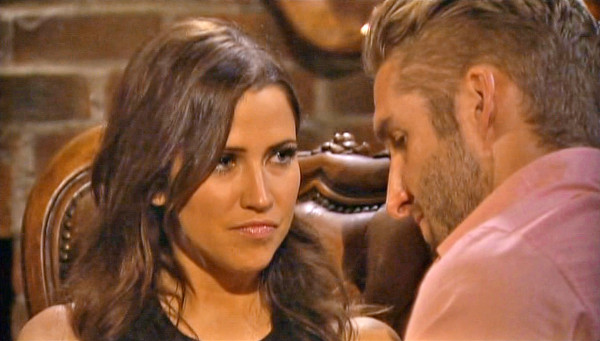Explain in detail what you see in the image.

In this intimate moment from "The Bachelorette," Kaitlyn is seated in a plush armchair, engaging in a deep conversation with one of the remaining contestants. Her expression is serious yet contemplative, indicating the weight of the discussion at hand. She gazes intently at the man beside her, who is slightly turned away, perhaps reflecting on her words. The setting features exposed brick and warm tones, adding a cozy ambiance to the scene. This particular episode sees Kaitlyn navigating complex feelings as she prepares to reveal intimate details about her relationships with the men vying for her affection, including some revelations about her connection with Ben. The emotional stakes are high as Kaitlyn balances her honesty with the vulnerability of her situation.